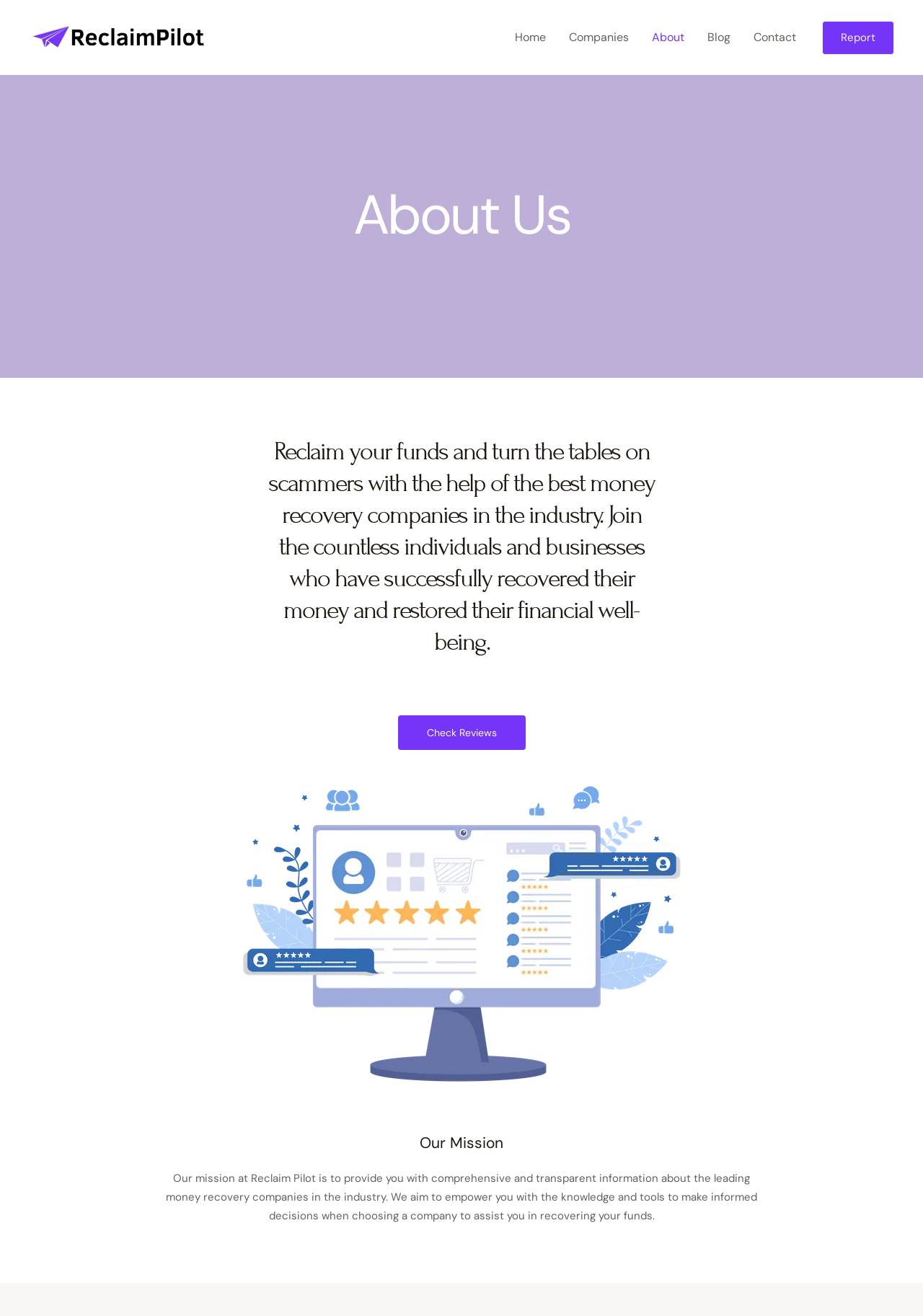Given the description "Blog", provide the bounding box coordinates of the corresponding UI element.

[0.754, 0.001, 0.804, 0.056]